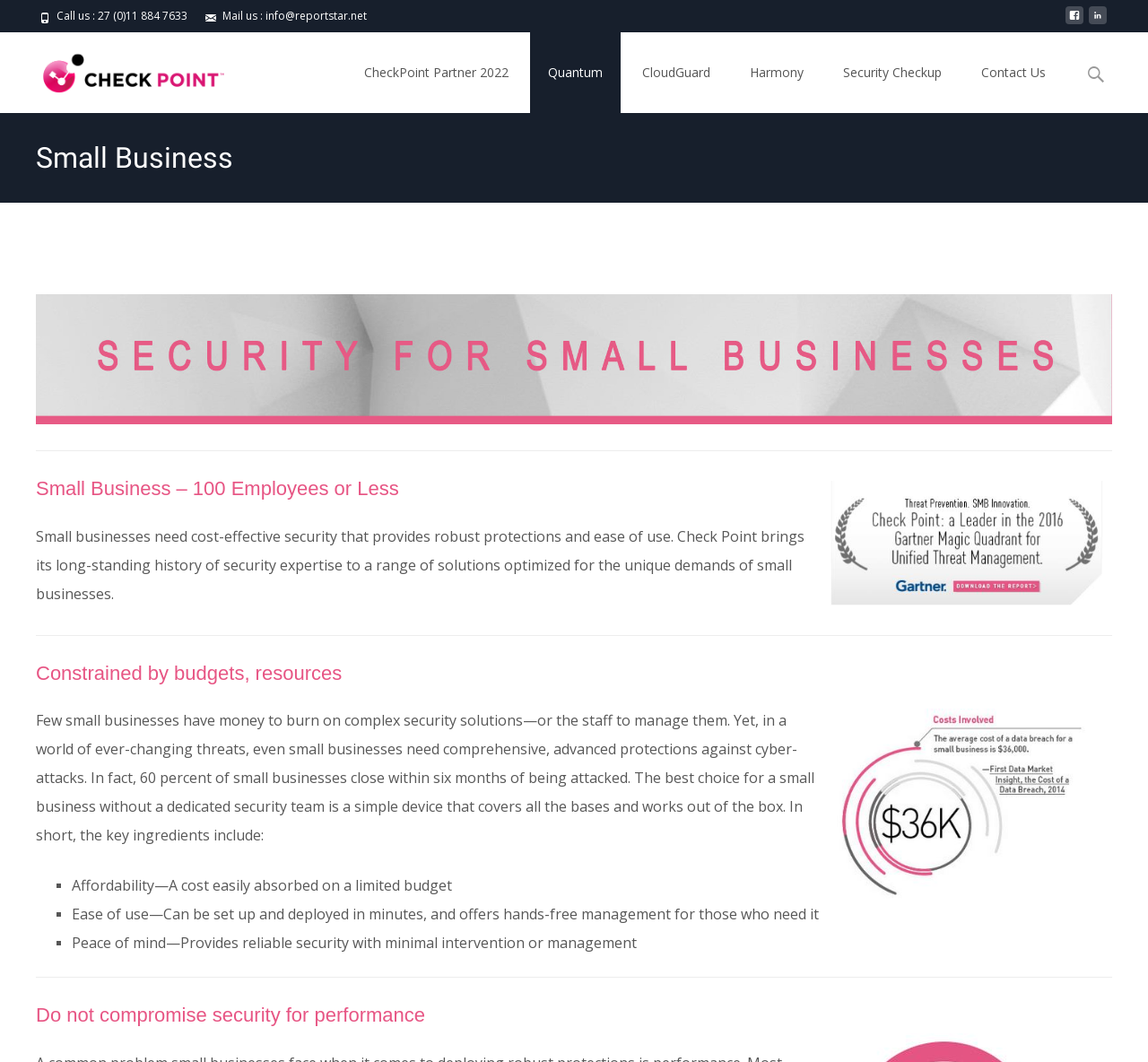Determine the bounding box coordinates of the element that should be clicked to execute the following command: "Learn about Small Business security".

[0.031, 0.106, 0.203, 0.191]